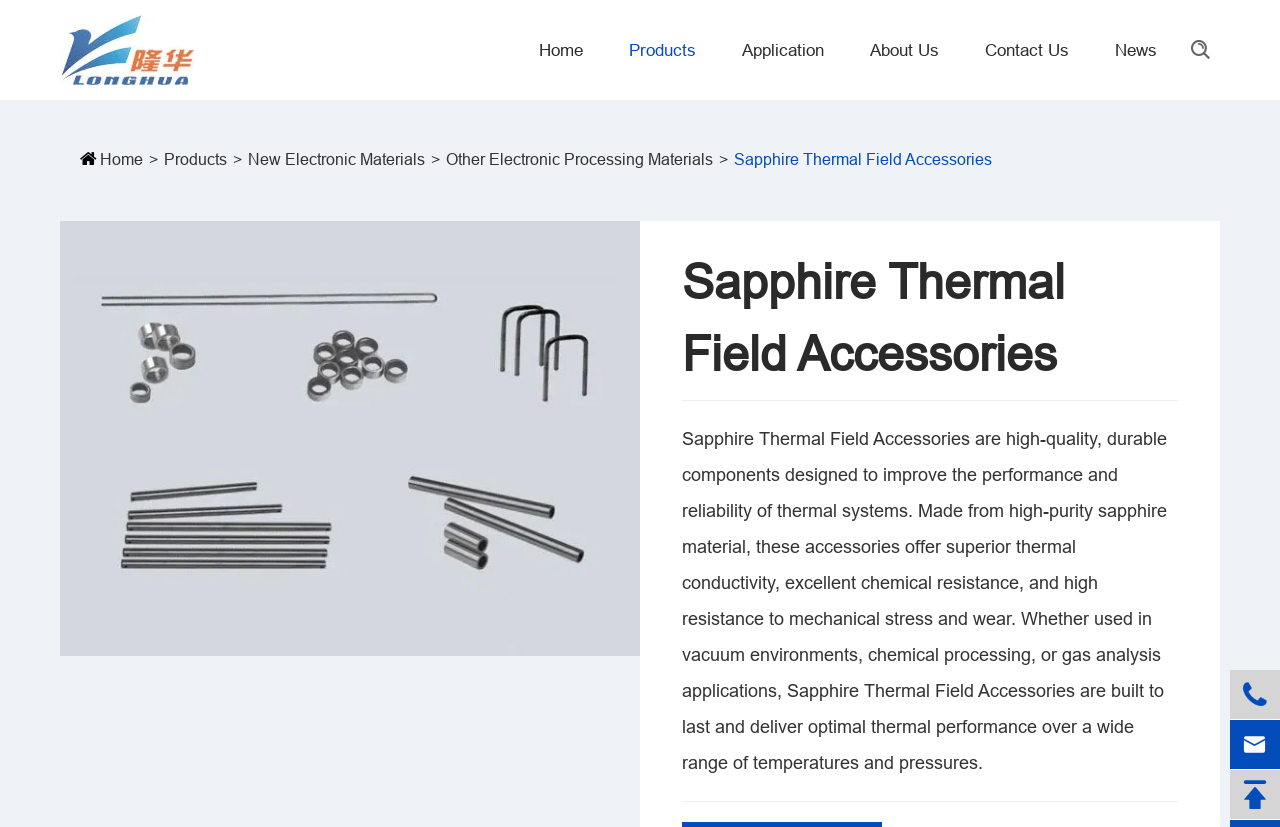Identify the bounding box coordinates of the section to be clicked to complete the task described by the following instruction: "Read about the features of Sapphire Thermal Field Accessories". The coordinates should be four float numbers between 0 and 1, formatted as [left, top, right, bottom].

[0.533, 0.518, 0.912, 0.935]